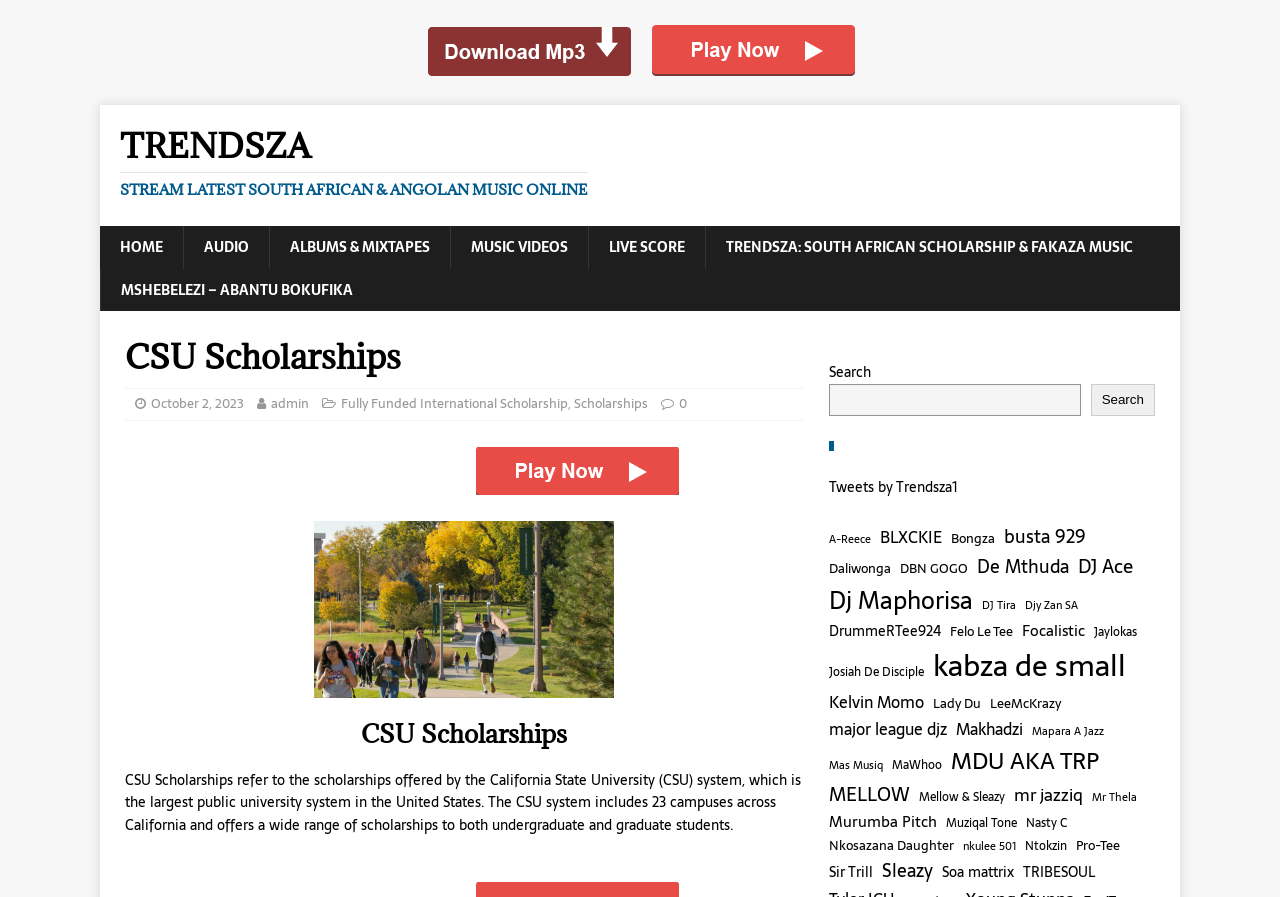Detail the various sections and features present on the webpage.

The webpage is about CSU Scholarships, which refers to the scholarships offered by the California State University (CSU) system. At the top of the page, there is a figure with a link, followed by a heading that reads "TRENDSZA STREAM LATEST SOUTH AFRICAN & ANGOLAN MUSIC ONLINE". Below this, there are several links to different pages, including "HOME", "AUDIO", "ALBUMS & MIXTAPES", "MUSIC VIDEOS", "LIVE SCORE", and "TRENDSZA: SOUTH AFRICAN SCHOLARSHIP & FAKAZA MUSIC".

The main content of the page is divided into two sections. On the left side, there is a heading that reads "CSU Scholarships" followed by a paragraph of text that explains what CSU Scholarships are. Below this, there is a list of links to different articles or news stories, each with a title and a brief description.

On the right side of the page, there is a search bar with a button that says "Search". Below this, there is a blockquote with no text, followed by a figure with a link to "Tweets by Trendsza1". Below this, there is a list of links to different artists or music genres, each with a number of items in parentheses.

At the bottom of the page, there are more links to different artists or music genres, with some of them having a large number of items. The page appears to be a music-related website that also provides information about CSU Scholarships.